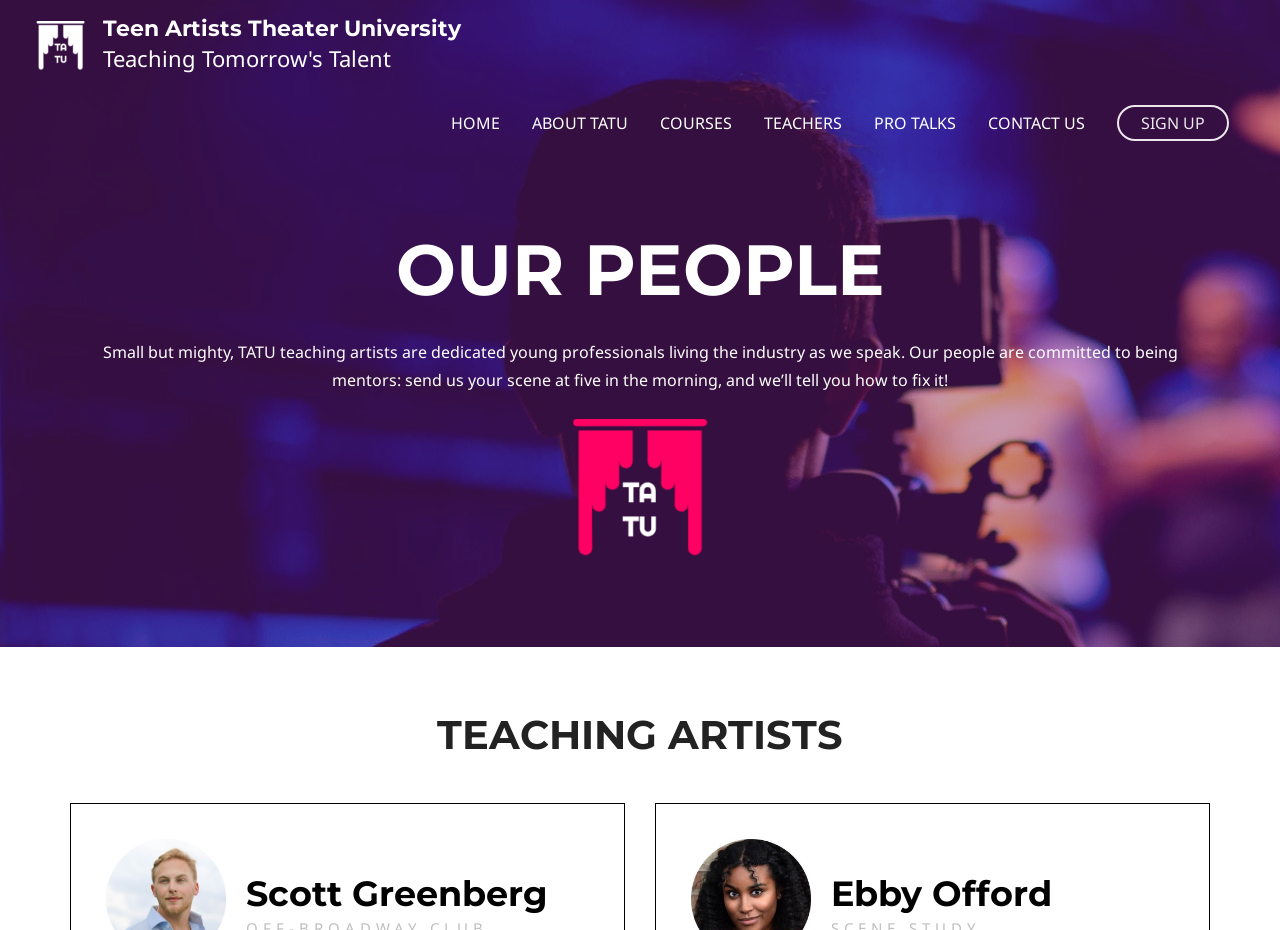Using the given element description, provide the bounding box coordinates (top-left x, top-left y, bottom-right x, bottom-right y) for the corresponding UI element in the screenshot: HOME

[0.34, 0.098, 0.403, 0.167]